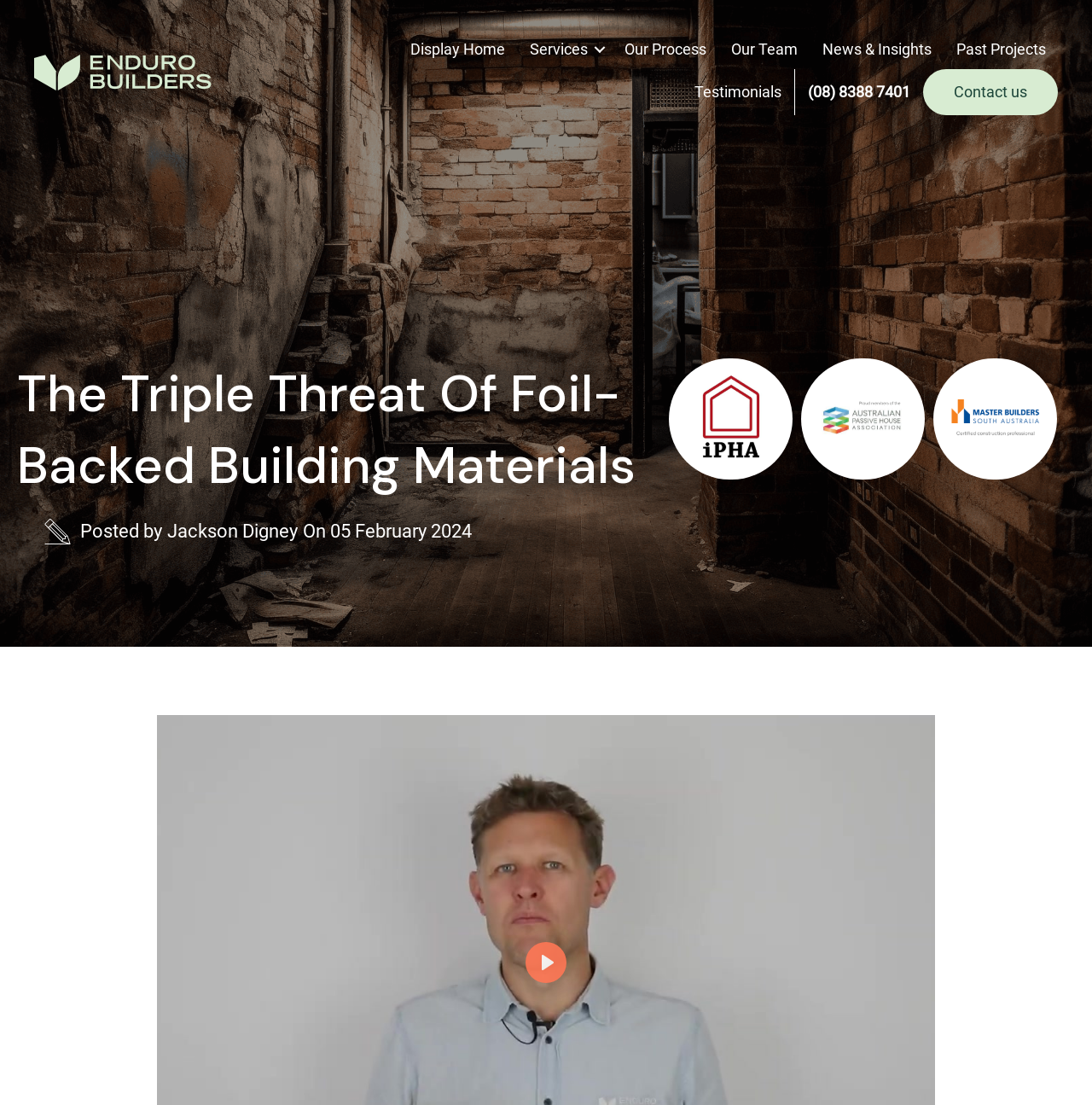Highlight the bounding box coordinates of the element you need to click to perform the following instruction: "View the Australian Passive House certification."

[0.749, 0.363, 0.831, 0.396]